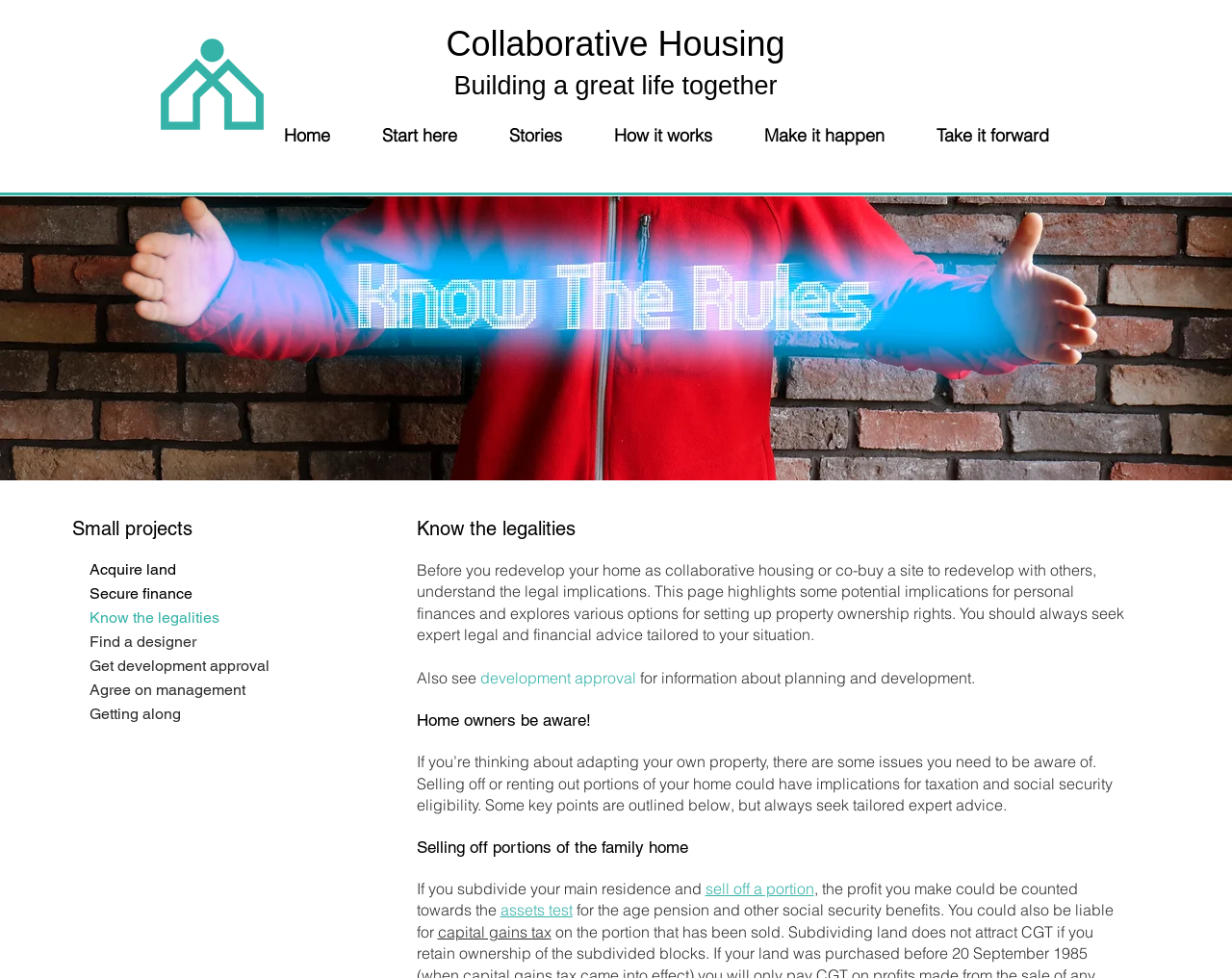What is the warning for home owners? Based on the image, give a response in one word or a short phrase.

Taxation and social security implications